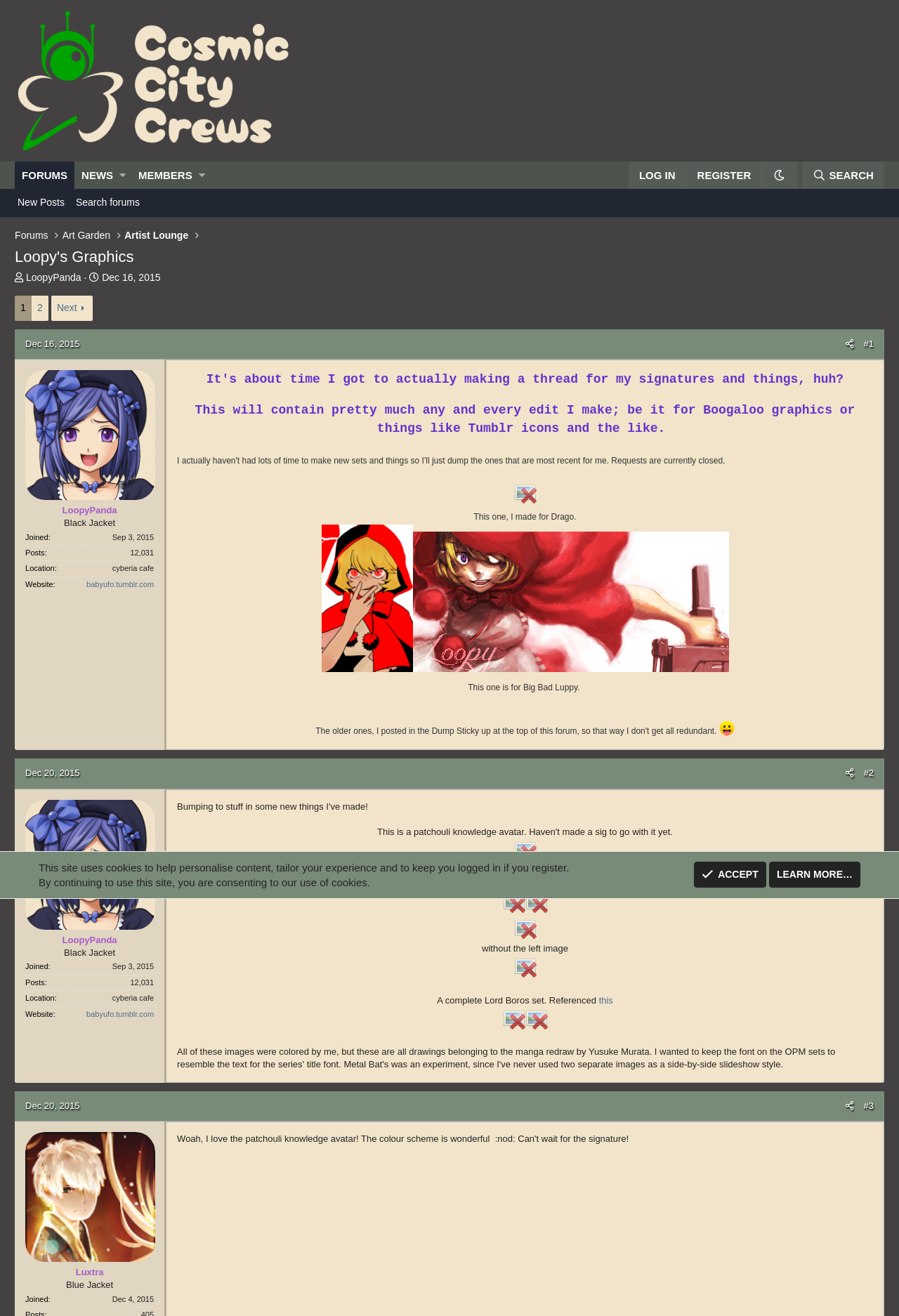Locate the bounding box coordinates of the area you need to click to fulfill this instruction: 'Click on the 'Search' link'. The coordinates must be in the form of four float numbers ranging from 0 to 1: [left, top, right, bottom].

[0.889, 0.123, 0.98, 0.144]